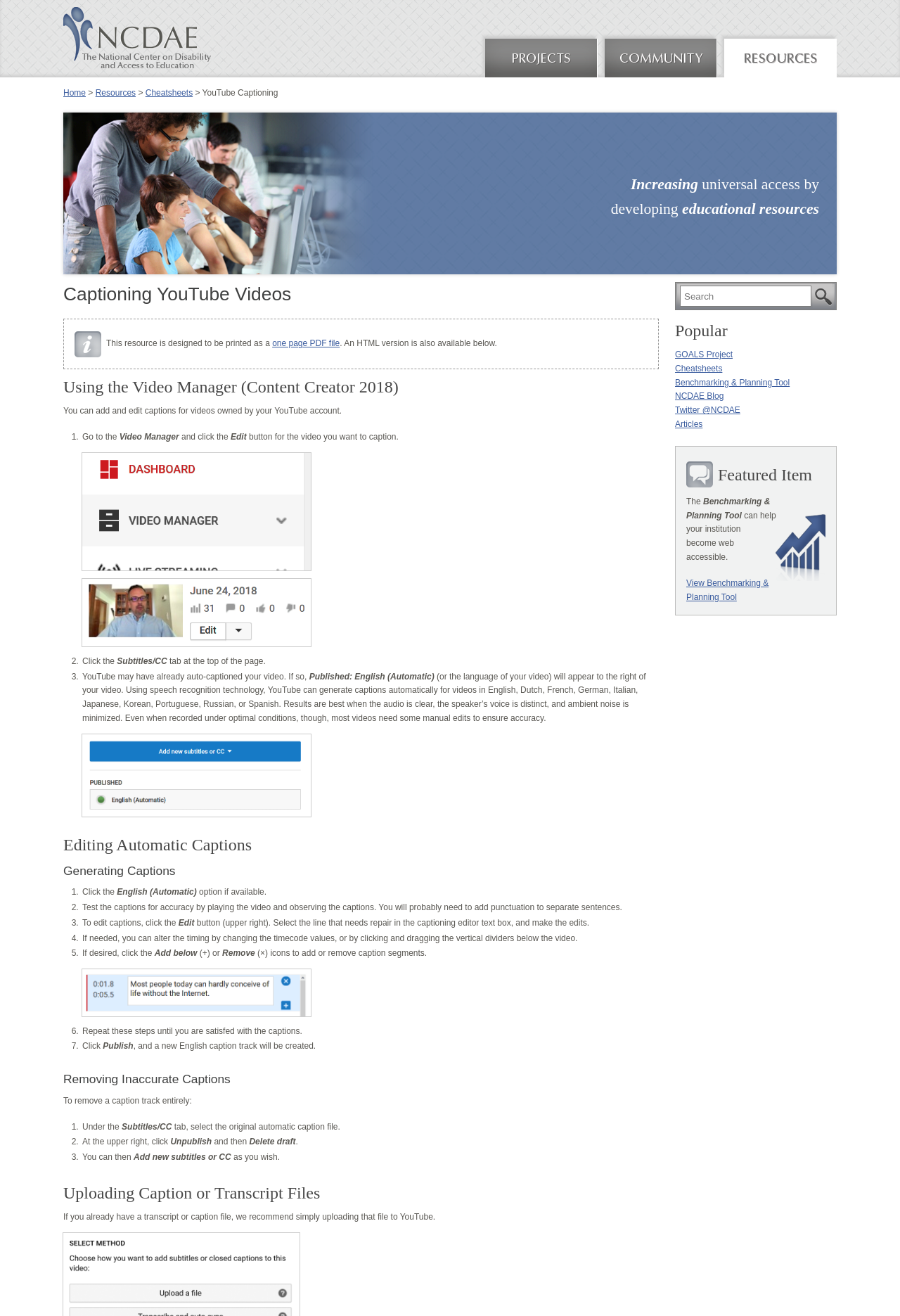Locate the UI element described by View Benchmarking & Planning Tool in the provided webpage screenshot. Return the bounding box coordinates in the format (top-left x, top-left y, bottom-right x, bottom-right y), ensuring all values are between 0 and 1.

[0.762, 0.439, 0.854, 0.457]